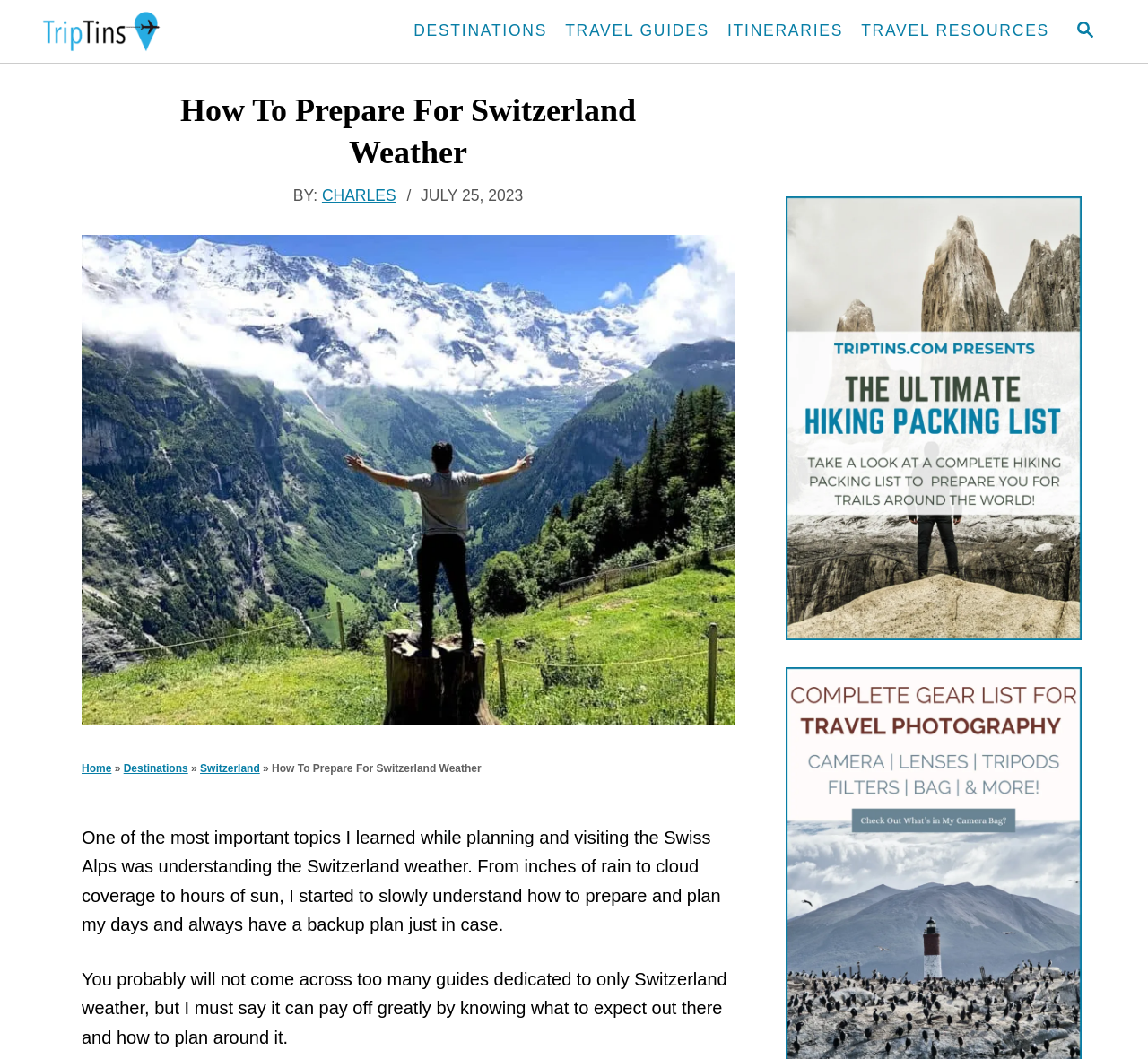Identify the bounding box coordinates necessary to click and complete the given instruction: "Check the Hiking Packing List".

[0.684, 0.186, 0.942, 0.605]